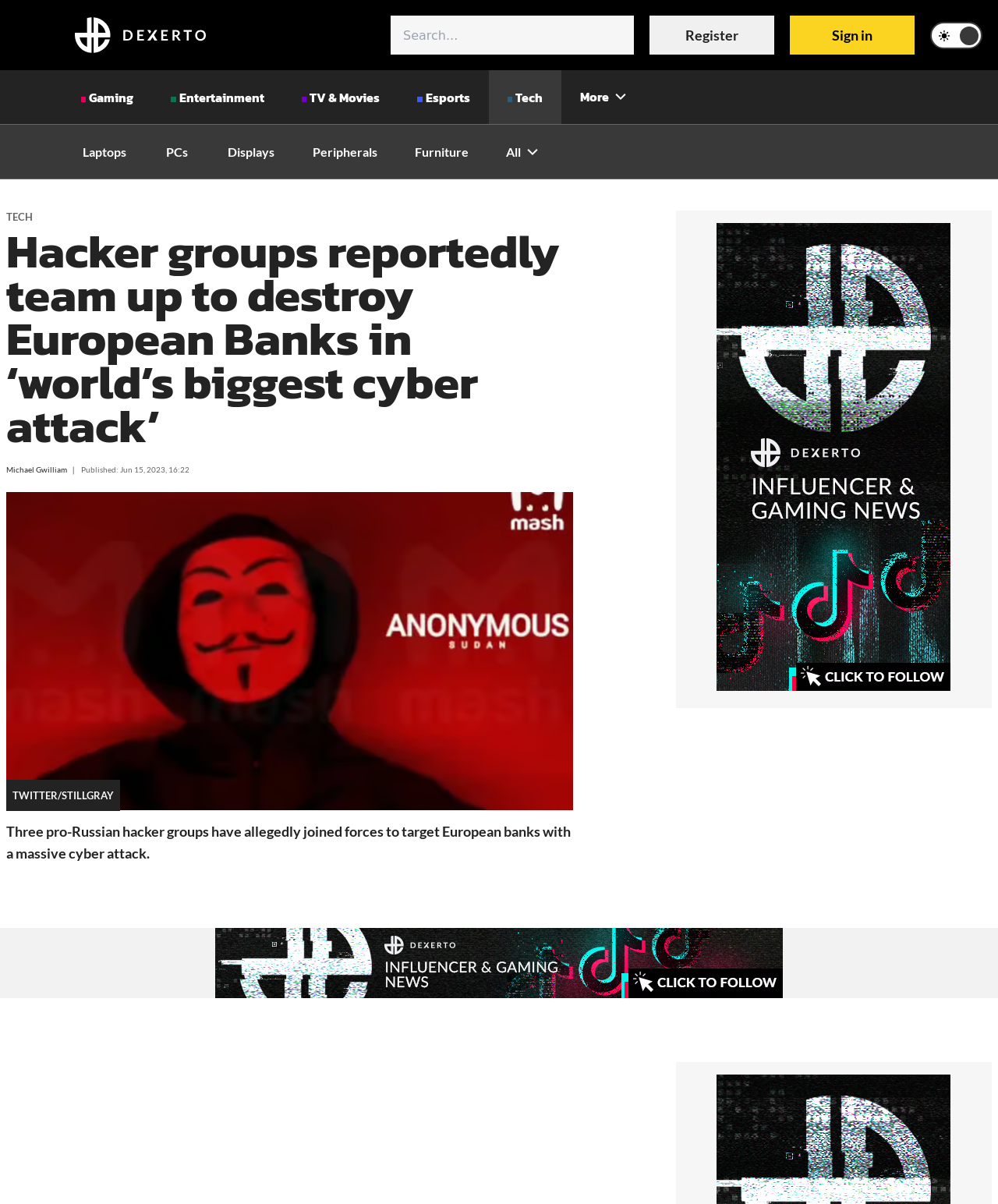Respond to the following question using a concise word or phrase: 
How many menu items are in the main menu?

6